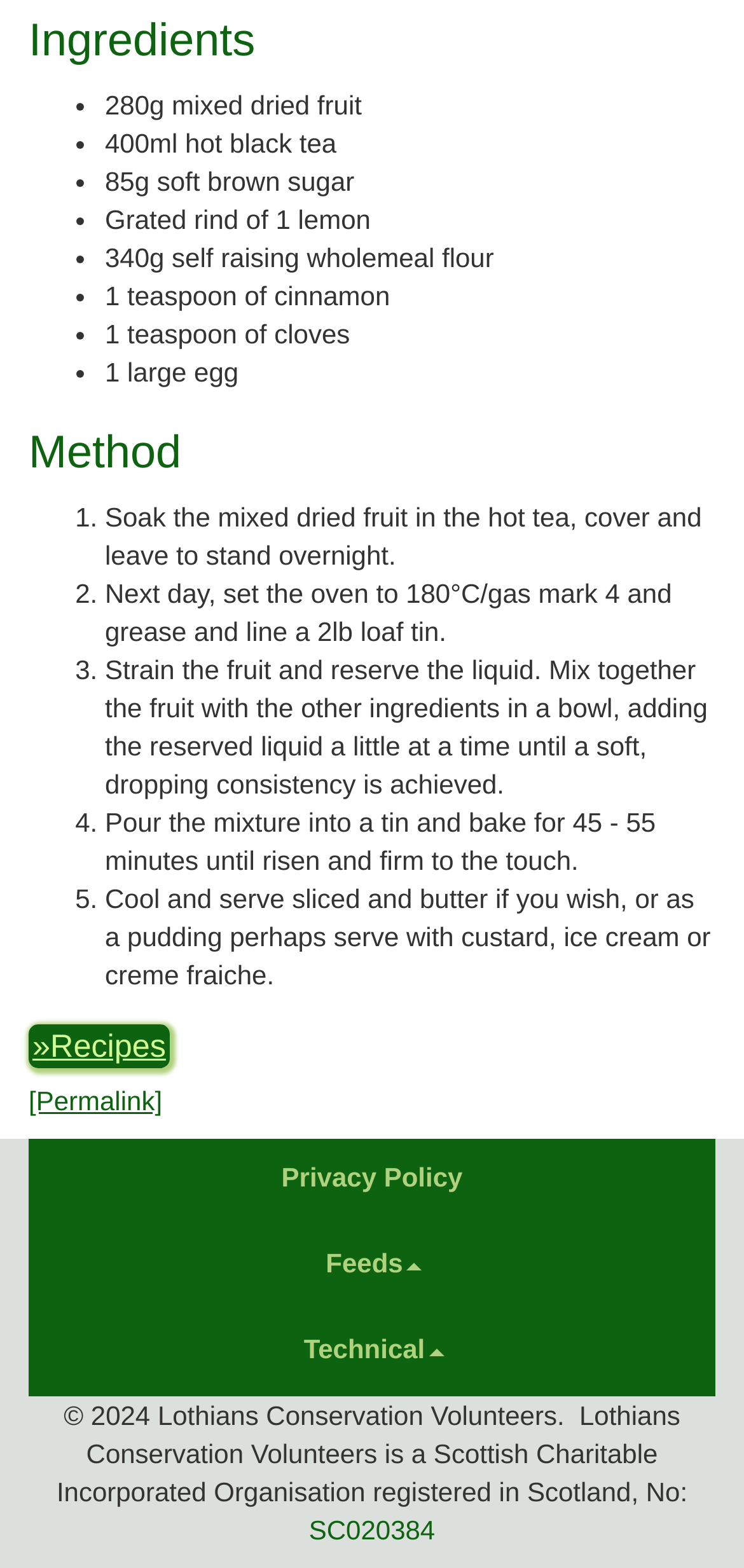Please respond to the question using a single word or phrase:
What is the first ingredient listed?

Mixed dried fruit